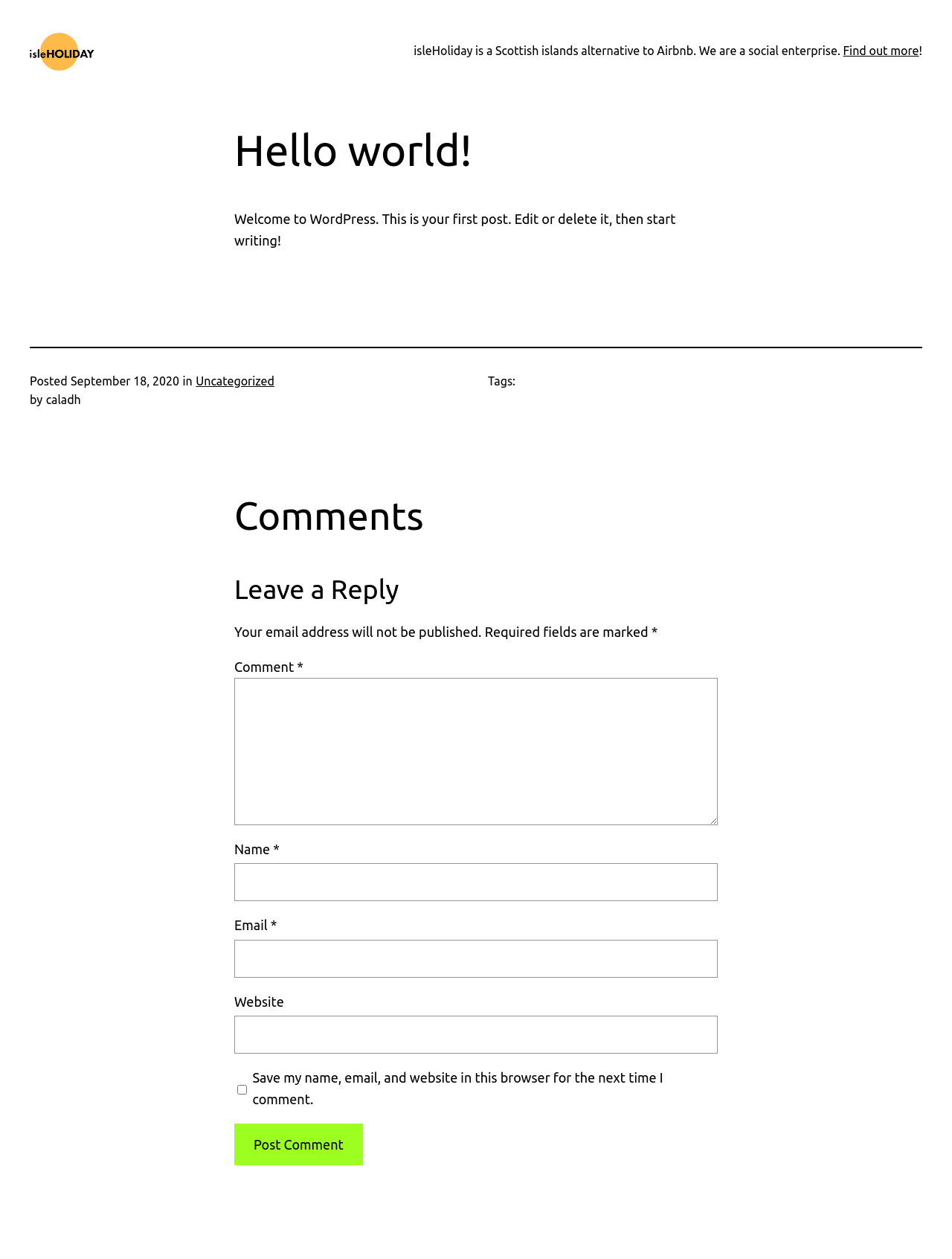Find the bounding box coordinates for the area that must be clicked to perform this action: "Edit the comment".

[0.246, 0.538, 0.754, 0.655]